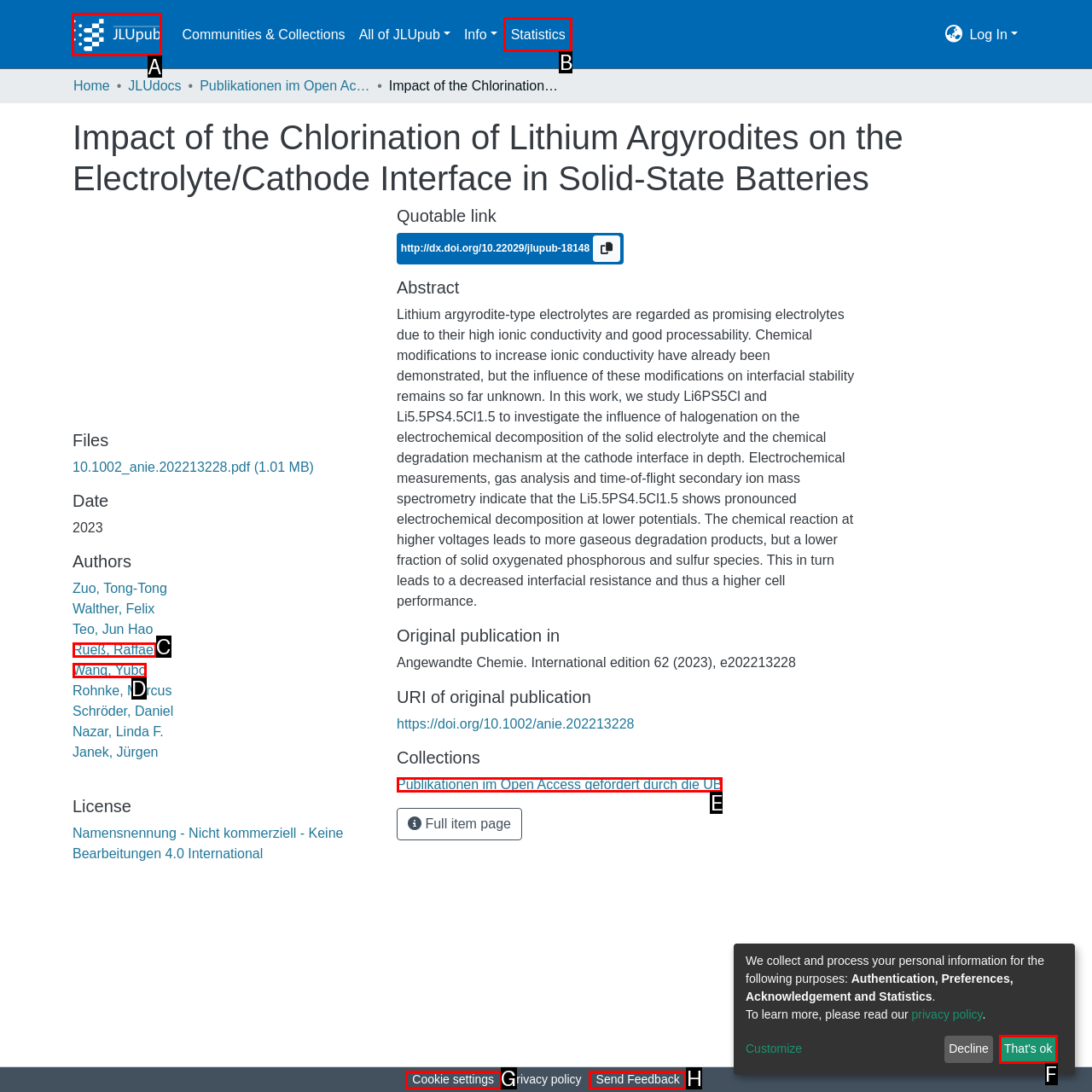Figure out which option to click to perform the following task: Click the repository logo
Provide the letter of the correct option in your response.

A